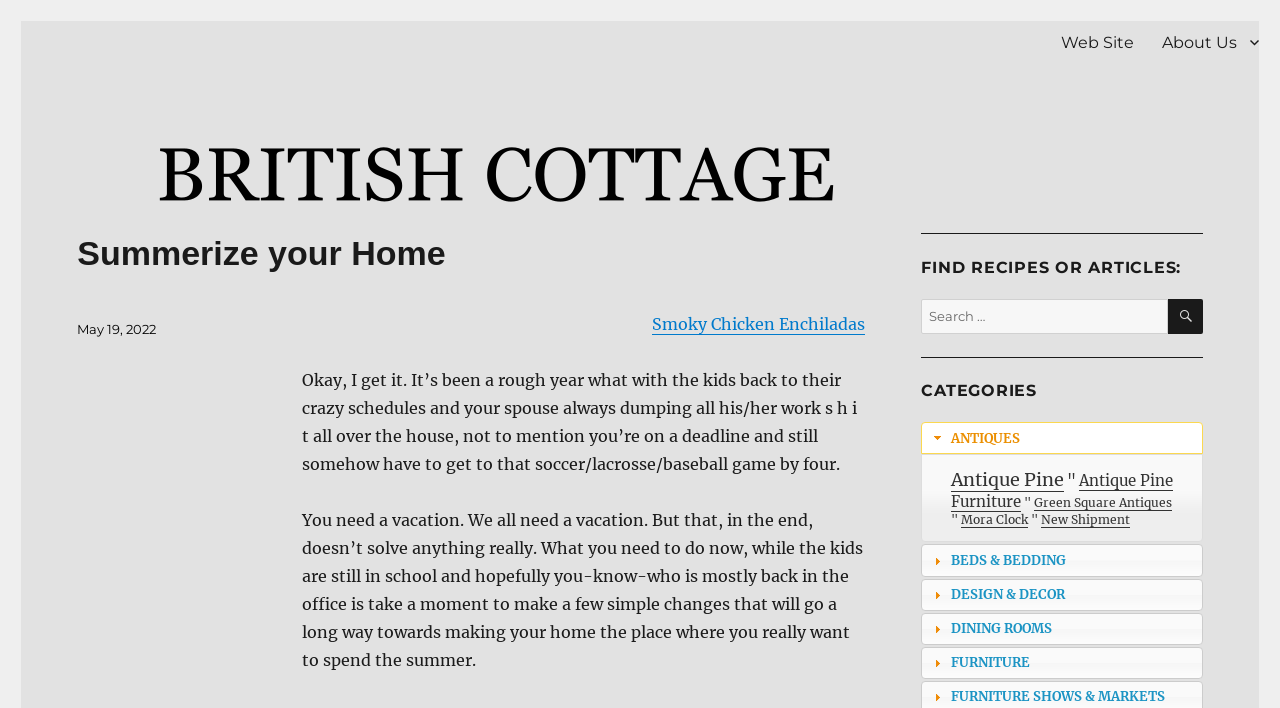Please identify the bounding box coordinates of the element's region that I should click in order to complete the following instruction: "Read the blog post". The bounding box coordinates consist of four float numbers between 0 and 1, i.e., [left, top, right, bottom].

[0.236, 0.523, 0.67, 0.67]